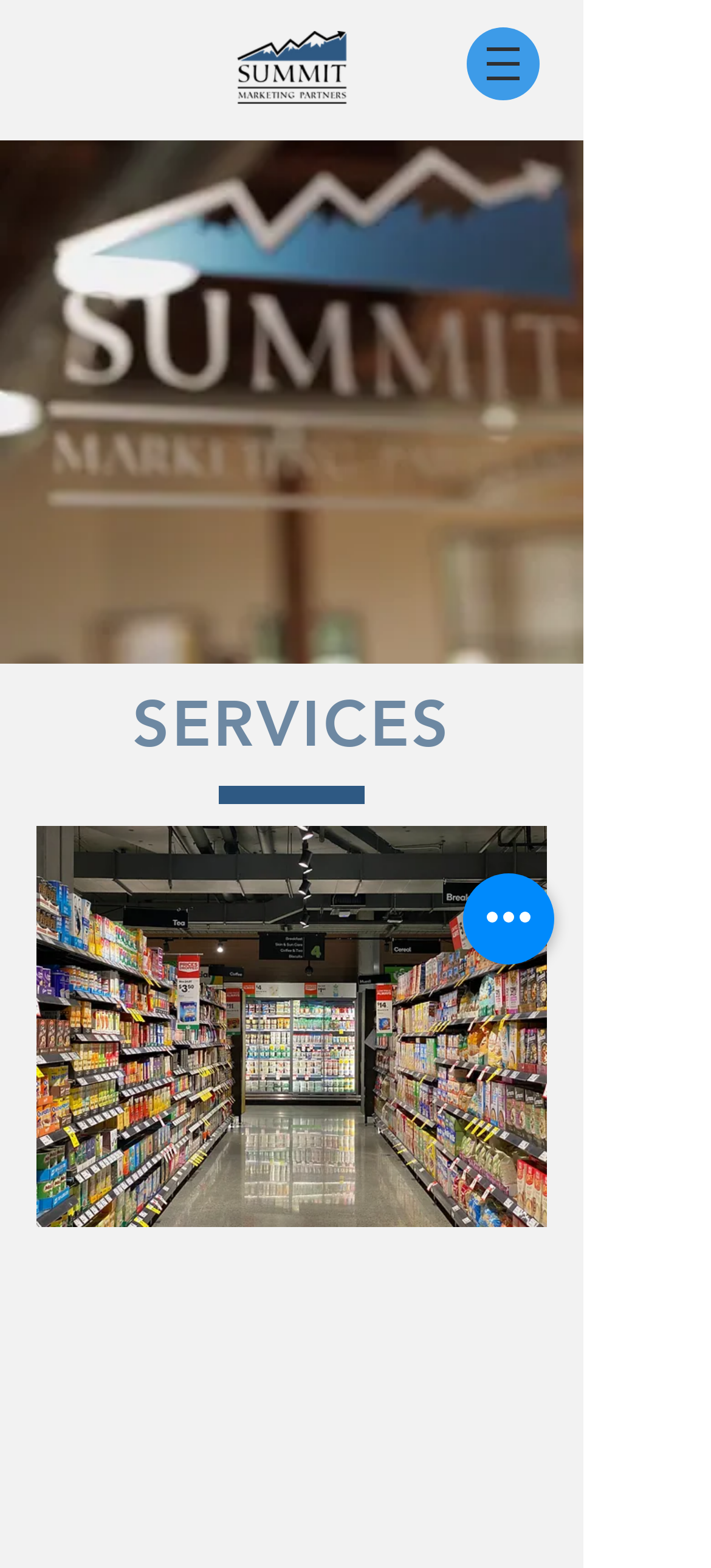What is the location of the company?
Please provide a single word or phrase based on the screenshot.

Grand Rapids